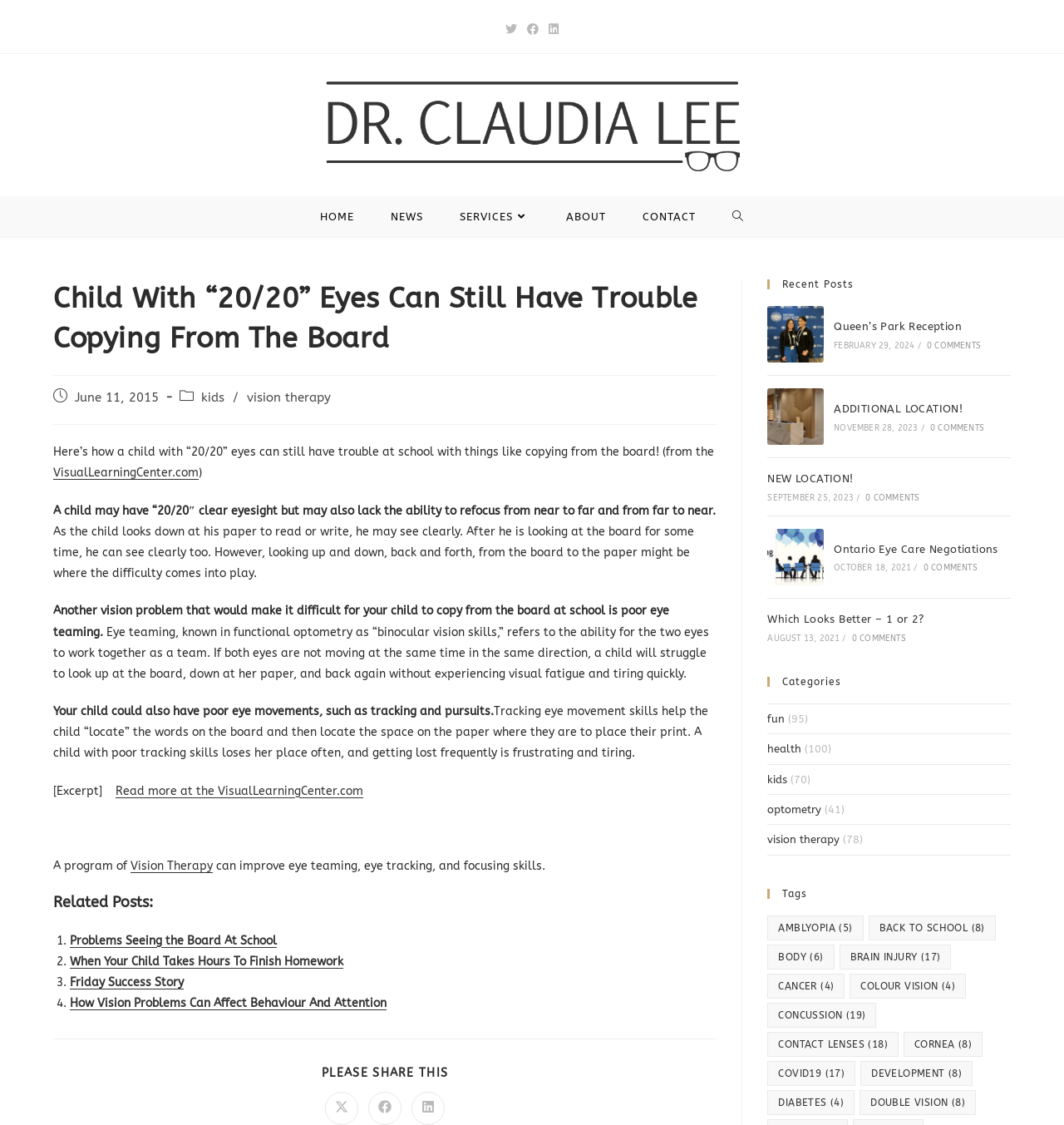Produce a meticulous description of the webpage.

This webpage is about Dr. Claudia Lee Optometrist, with a focus on a specific topic: "Child With “20/20” Eyes Can Still Have Trouble Copying From The Board". The page has a header section with social links to Twitter, Facebook, and LinkedIn, and a navigation menu with links to HOME, NEWS, SERVICES, ABOUT, and CONTACT.

Below the header, there is a logo and a link to Dr. Claudia Lee Optometrist. The main content area is divided into two sections. The left section has a heading with the title of the article, followed by a brief introduction and several paragraphs of text discussing how a child with 20/20 vision can still have trouble copying from the board due to issues with eye teaming, eye movements, and focusing skills.

The right section has a sidebar with several sections, including Recent Posts, Categories, and Related Posts. The Recent Posts section lists several articles with links and images, along with their publication dates and comment counts. The Categories section lists several categories, including "fun" and "health", with the number of posts in each category. The Related Posts section lists four related articles with links and brief descriptions.

At the bottom of the page, there is a section for sharing the content on various social media platforms, including X, Facebook, and LinkedIn.